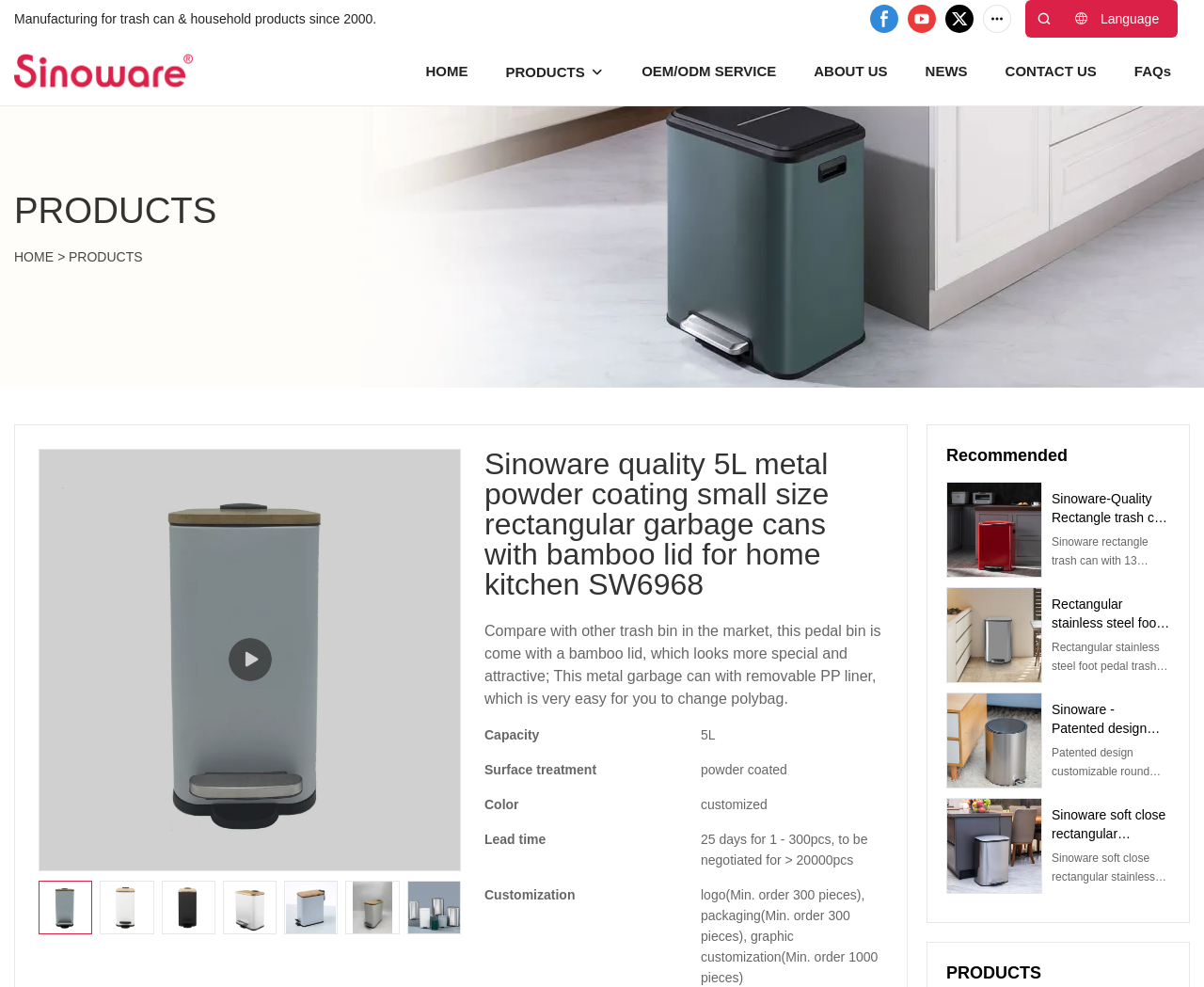Identify the bounding box coordinates for the element that needs to be clicked to fulfill this instruction: "Check the details of 'Sinoware quality 5L metal powder coating small size rectangular garbage cans with bamboo lid for home kitchen SW6968'". Provide the coordinates in the format of four float numbers between 0 and 1: [left, top, right, bottom].

[0.402, 0.454, 0.734, 0.607]